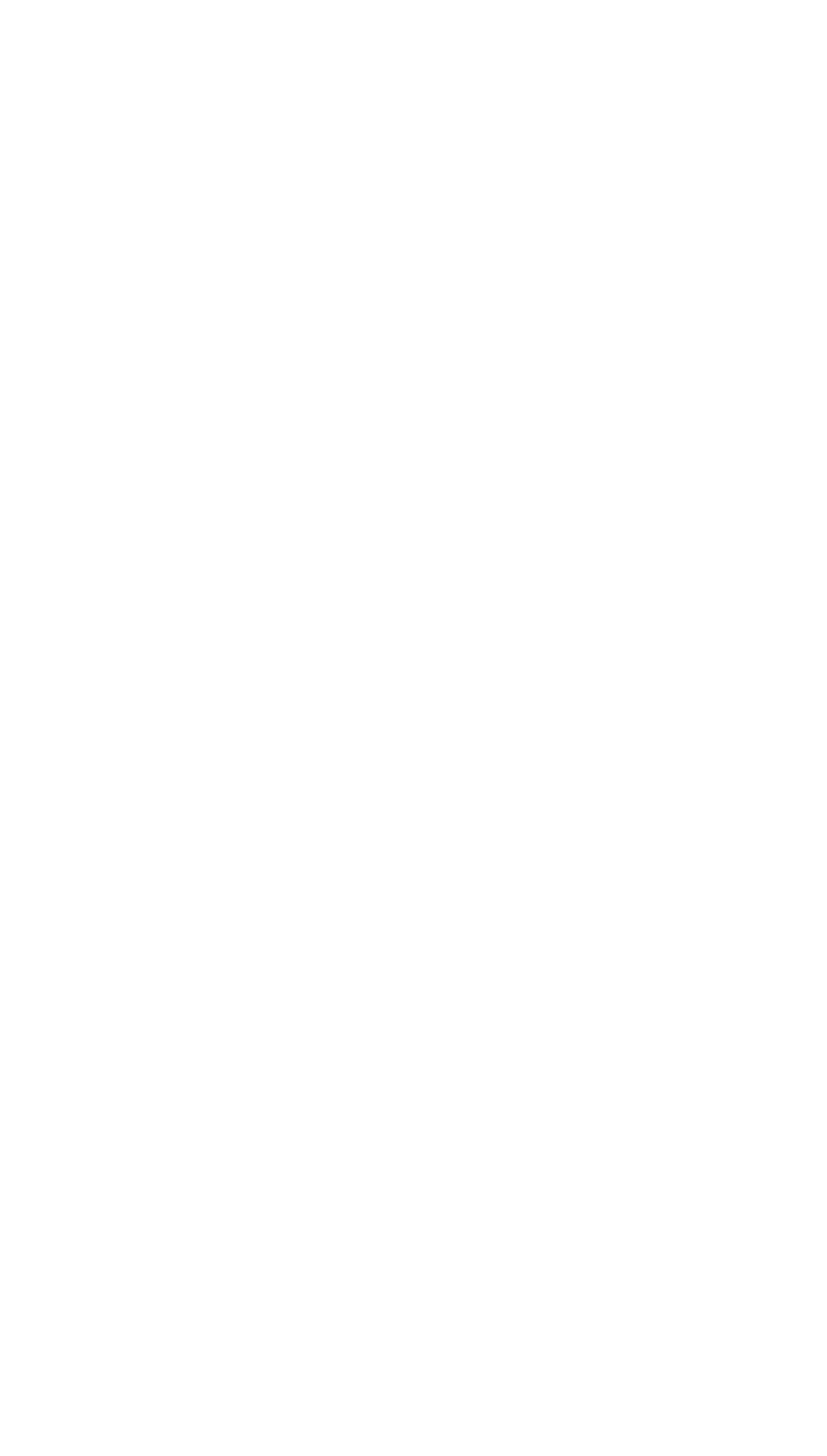What is the purpose of the link 'To Parking Garage IV'?
Deliver a detailed and extensive answer to the question.

I found the answer by looking at the link element with the content 'To Parking Garage IV' which suggests that the link is providing information about parking, specifically to Parking Garage IV.